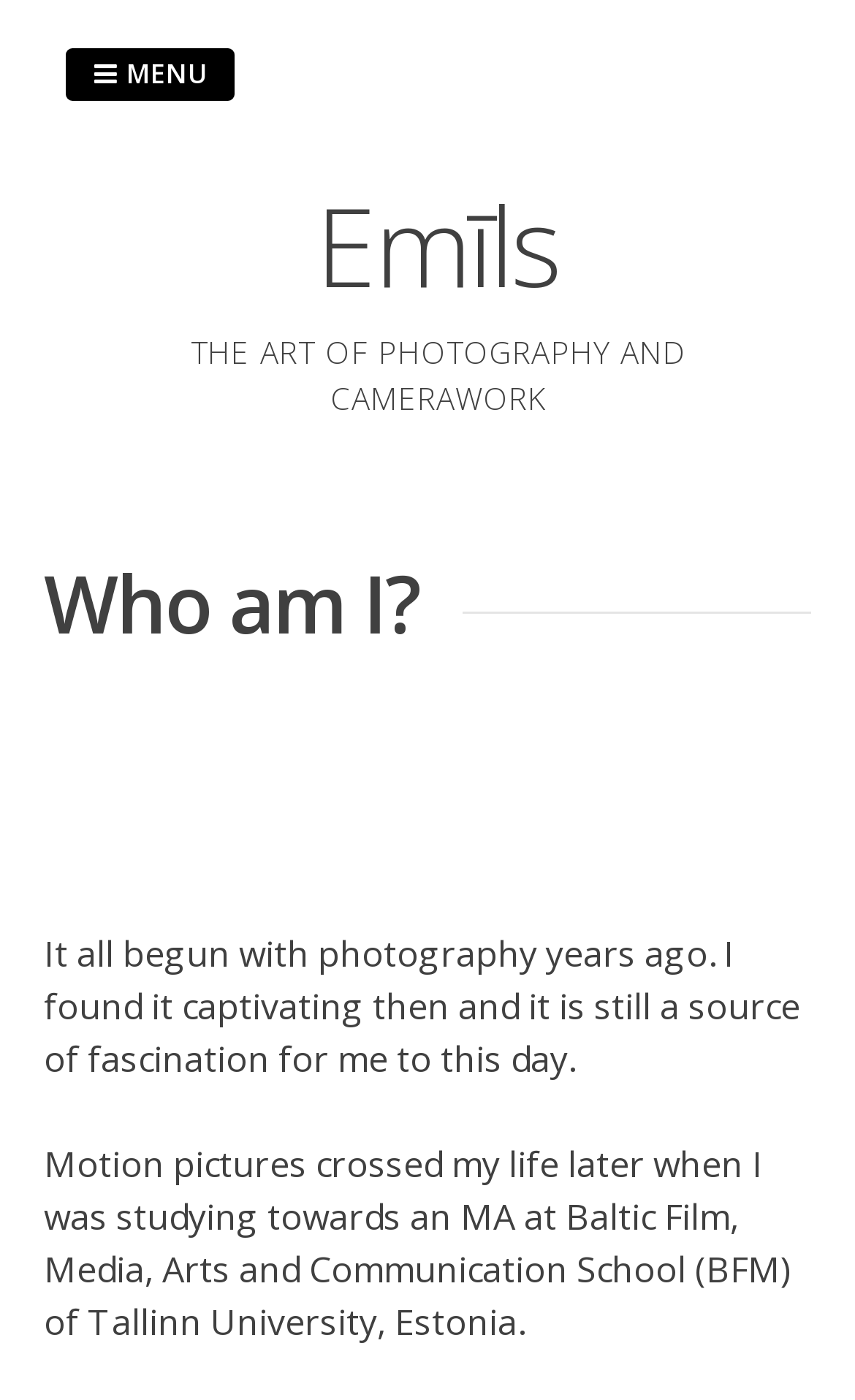What is the menu icon?
Please provide a comprehensive answer based on the information in the image.

The menu icon can be found in the button element ' MENU' which is located at the top-right corner of the webpage.